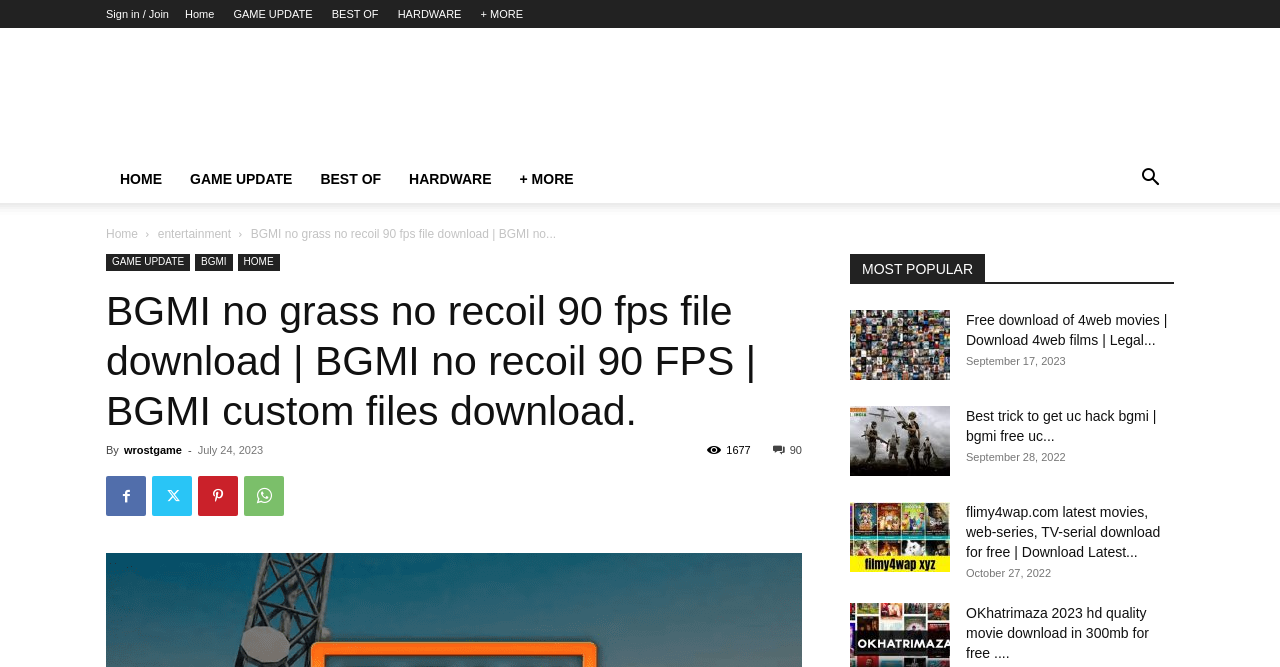Identify the bounding box for the UI element that is described as follows: "wrostgame".

[0.097, 0.666, 0.142, 0.684]